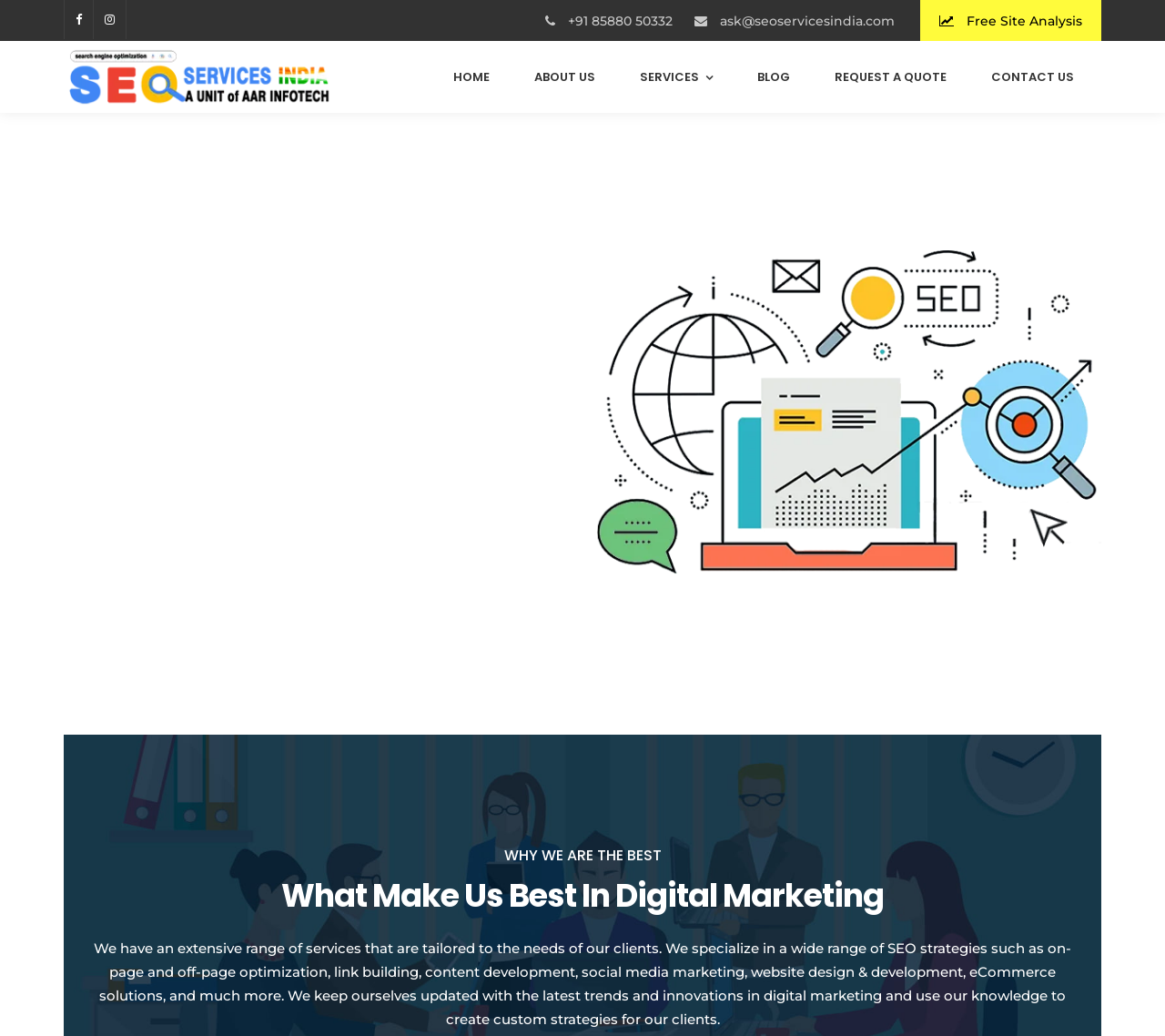Using the provided description: "Financial Assistance", find the bounding box coordinates of the corresponding UI element. The output should be four float numbers between 0 and 1, in the format [left, top, right, bottom].

None